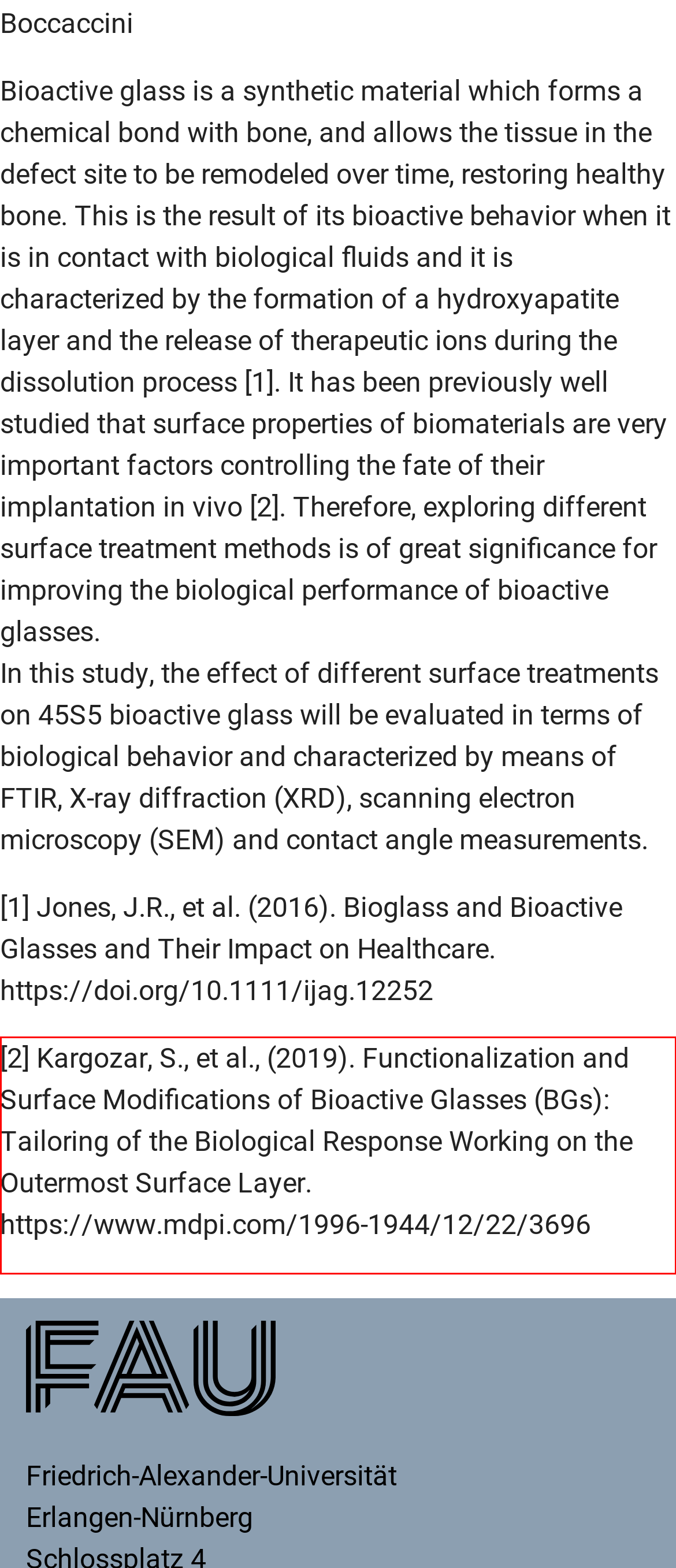Please identify and extract the text content from the UI element encased in a red bounding box on the provided webpage screenshot.

[2] Kargozar, S., et al., (2019). Functionalization and Surface Modifications of Bioactive Glasses (BGs): Tailoring of the Biological Response Working on the Outermost Surface Layer. https://www.mdpi.com/1996-1944/12/22/3696